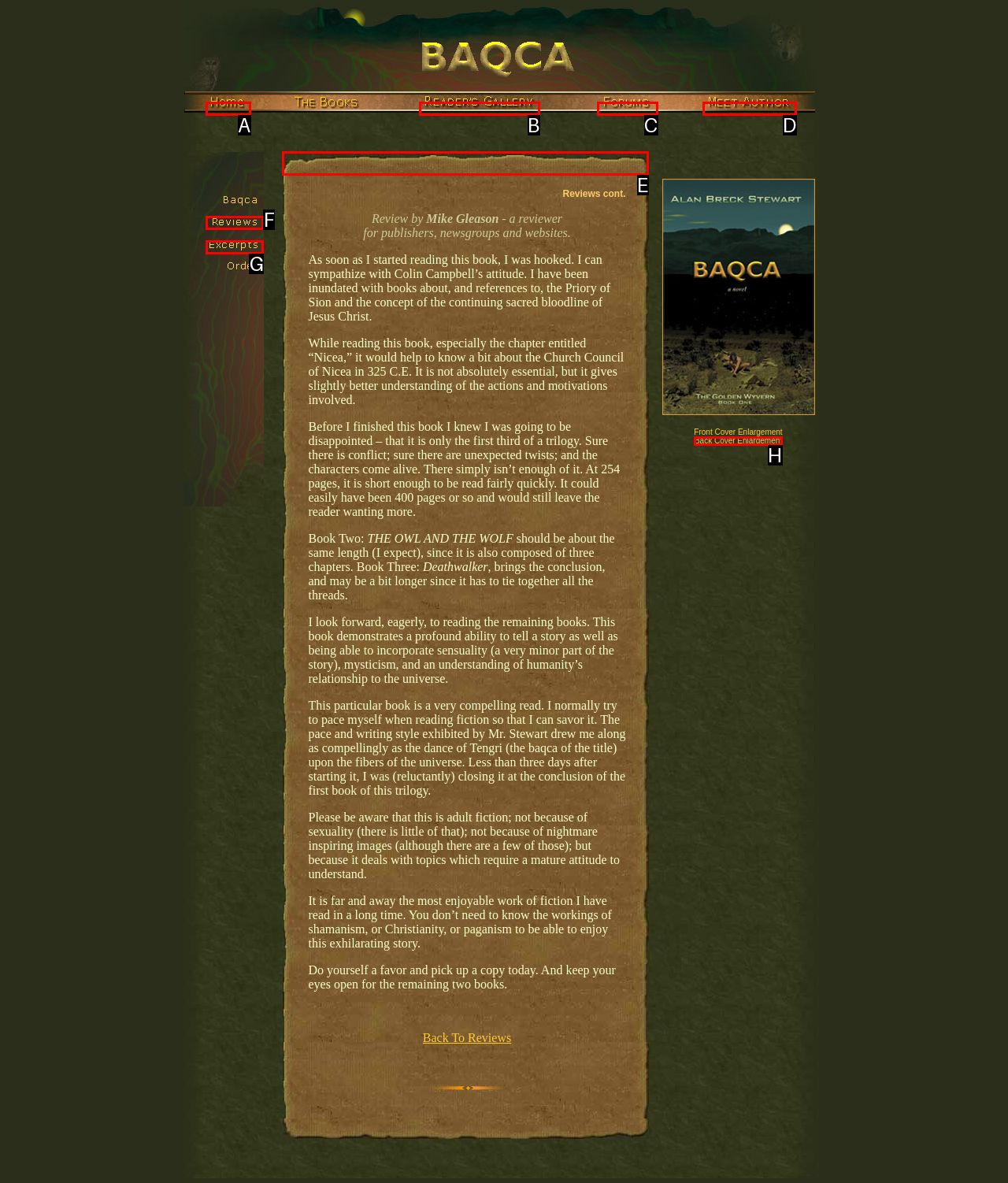Determine the letter of the element I should select to fulfill the following instruction: View the image related to the book review. Just provide the letter.

E